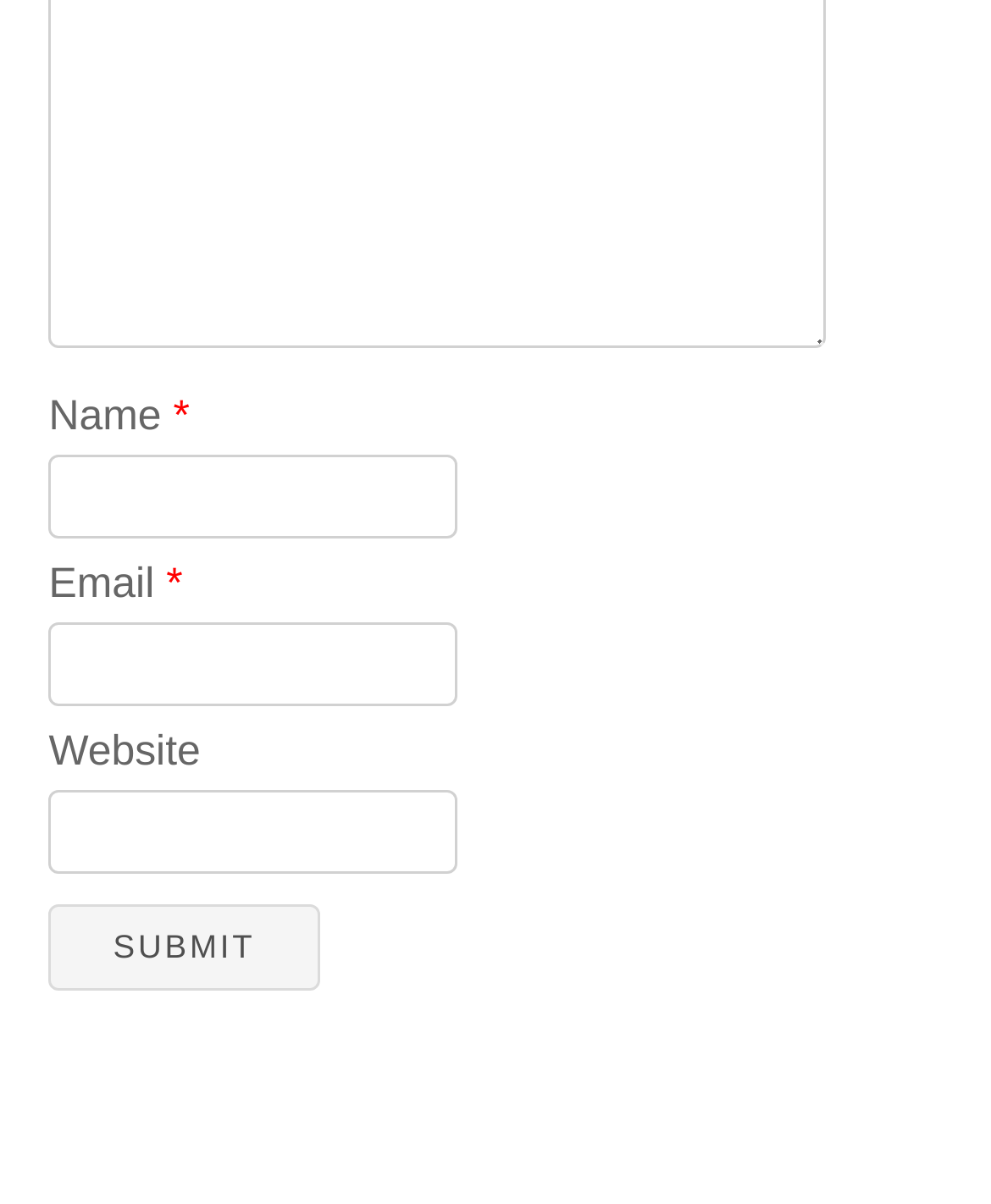Identify the bounding box coordinates of the HTML element based on this description: "name="submit" value="Submit"".

[0.049, 0.752, 0.323, 0.824]